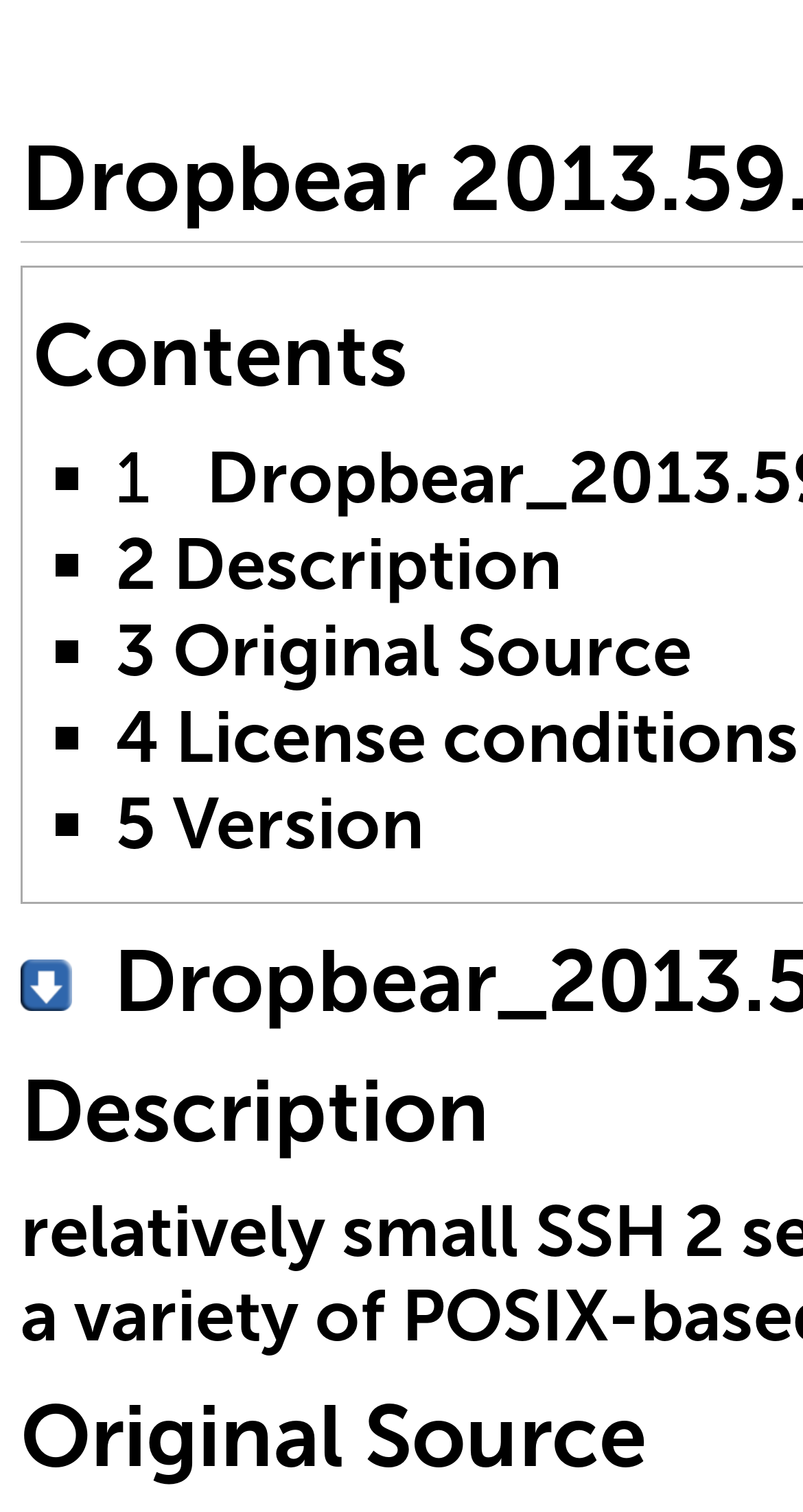Based on the element description parent_node: Dropbear_2013.59.tar.bz2_V3R3, identify the bounding box of the UI element in the given webpage screenshot. The coordinates should be in the format (top-left x, top-left y, bottom-right x, bottom-right y) and must be between 0 and 1.

[0.026, 0.65, 0.09, 0.674]